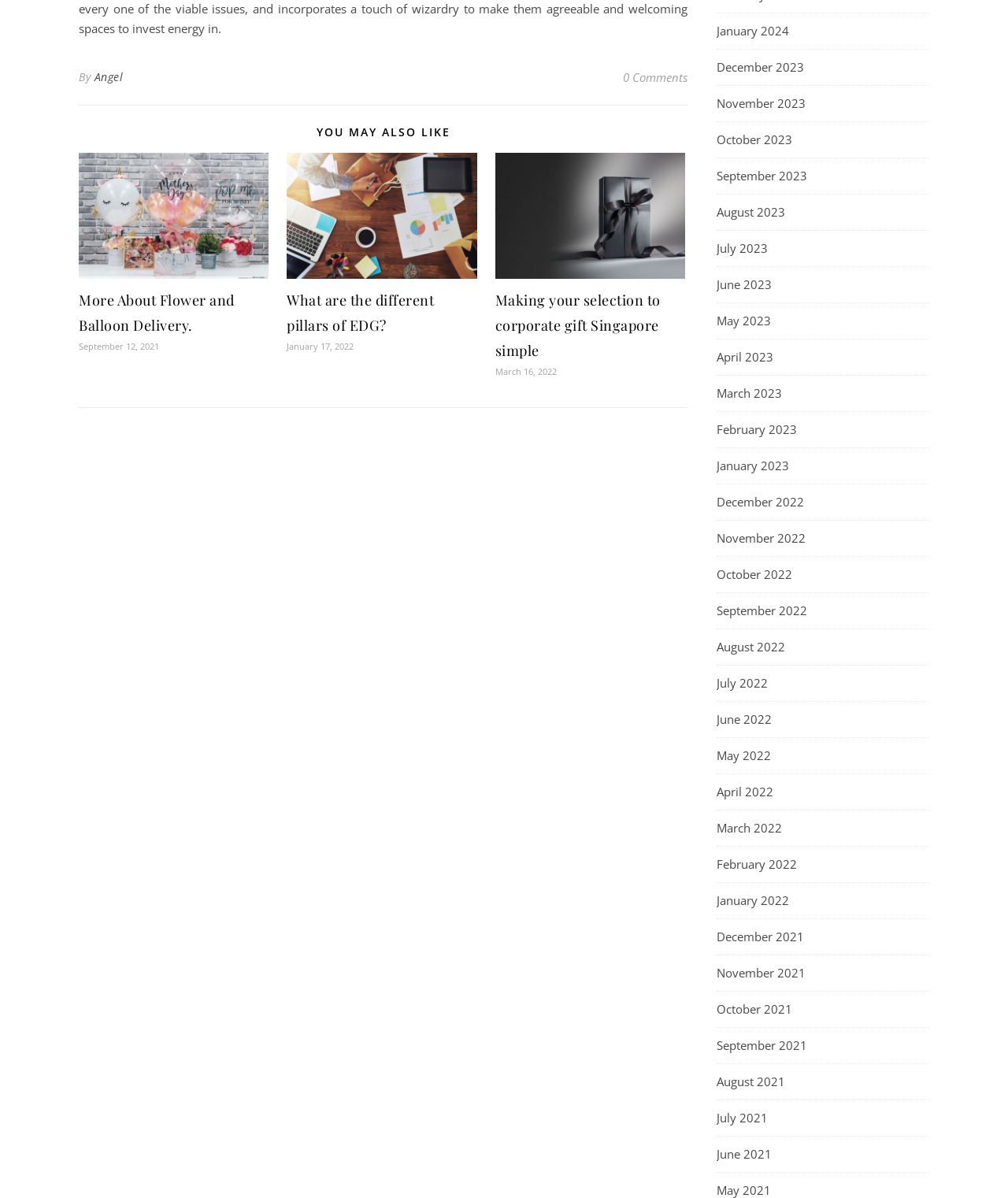How many links are there in the footer section?
Using the image, provide a concise answer in one word or a short phrase.

3